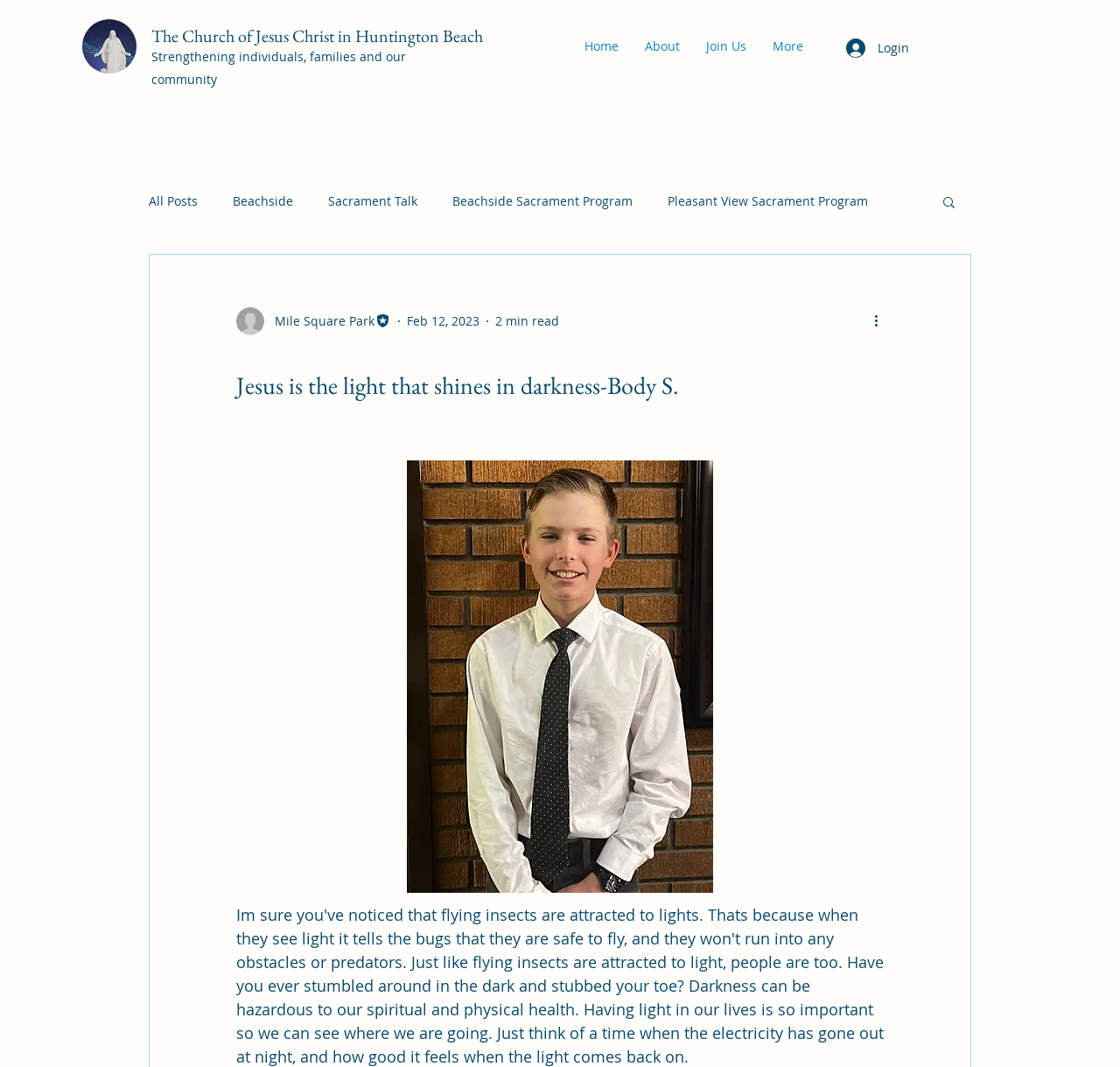What type of content is available in the 'blog' section?
Answer the question using a single word or phrase, according to the image.

Sacrament programs and talks